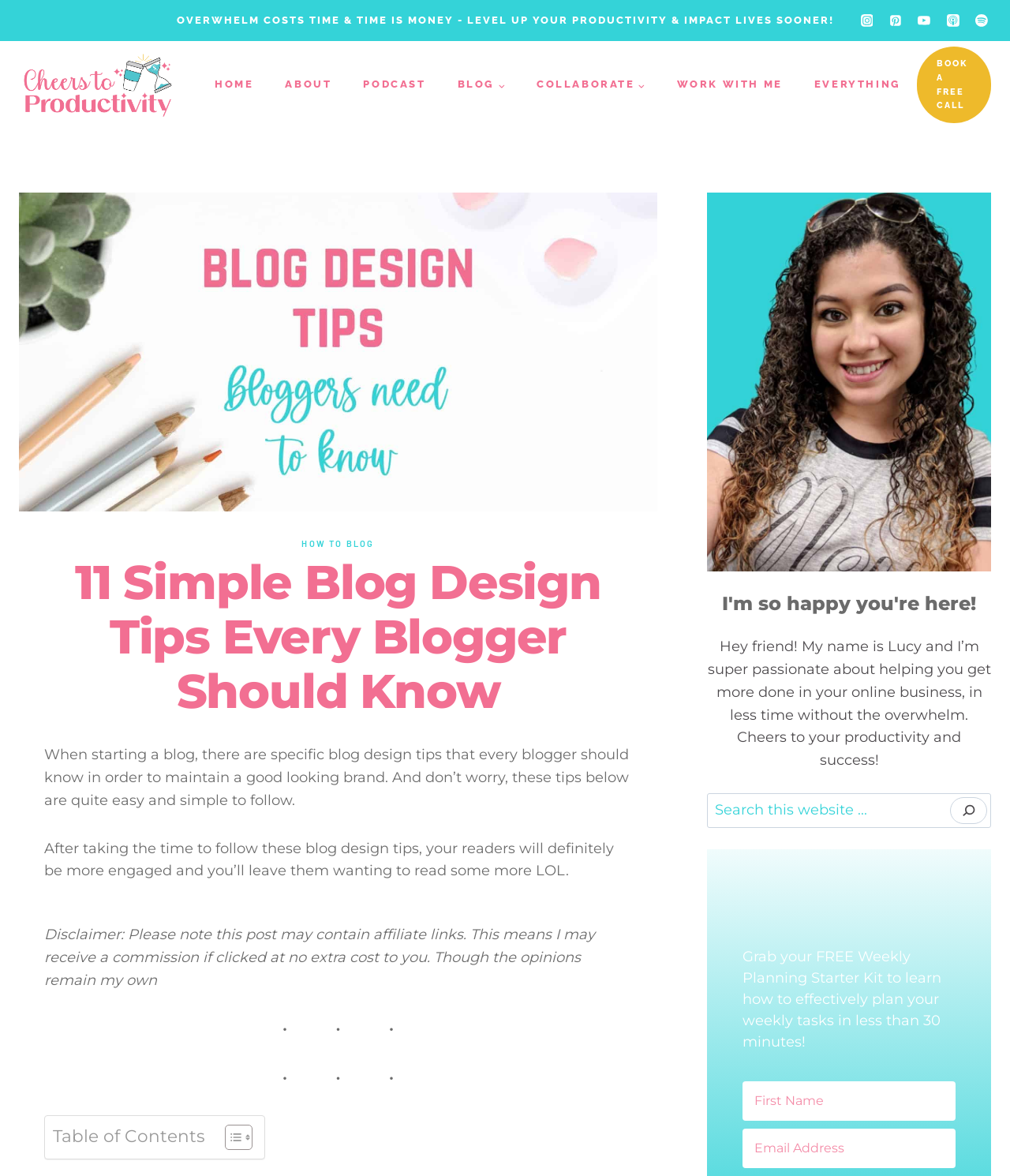Please specify the bounding box coordinates of the area that should be clicked to accomplish the following instruction: "Search for something". The coordinates should consist of four float numbers between 0 and 1, i.e., [left, top, right, bottom].

[0.704, 0.678, 0.932, 0.7]